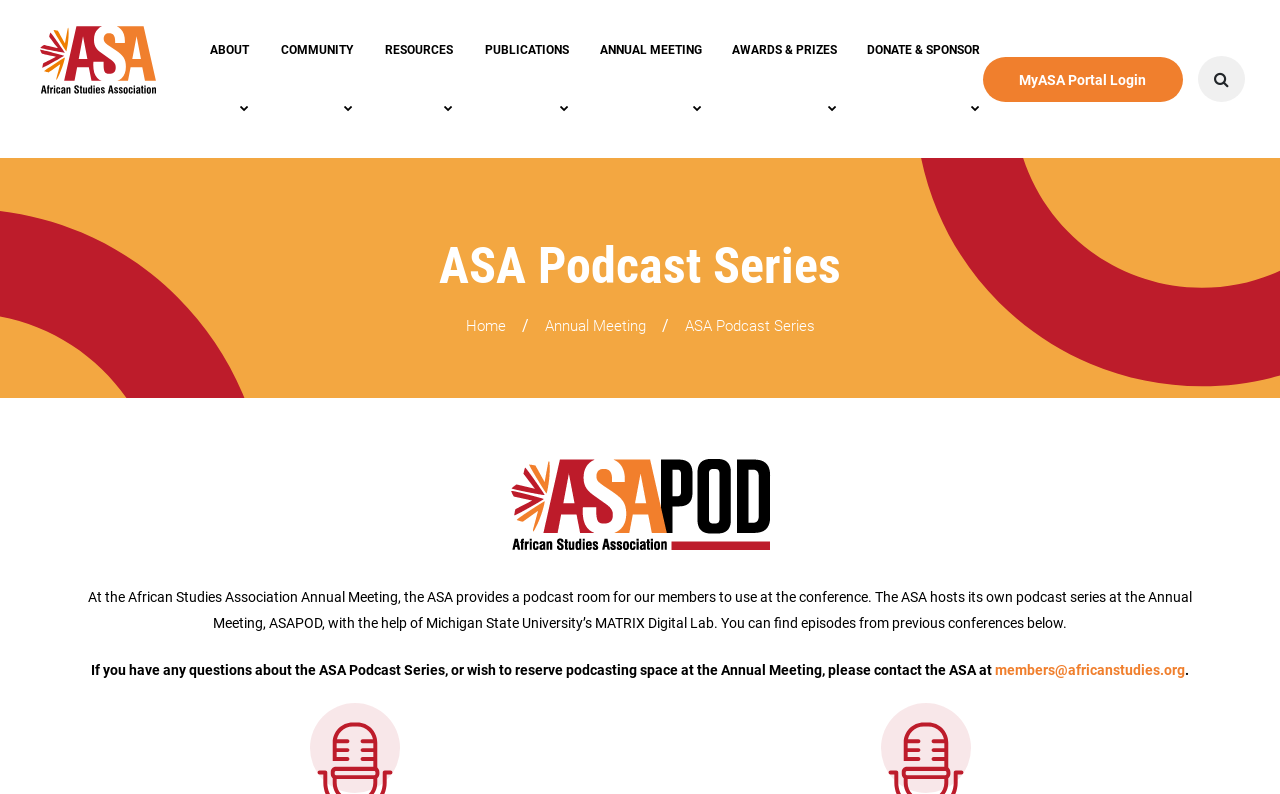Given the following UI element description: "About", find the bounding box coordinates in the webpage screenshot.

[0.153, 0.025, 0.194, 0.101]